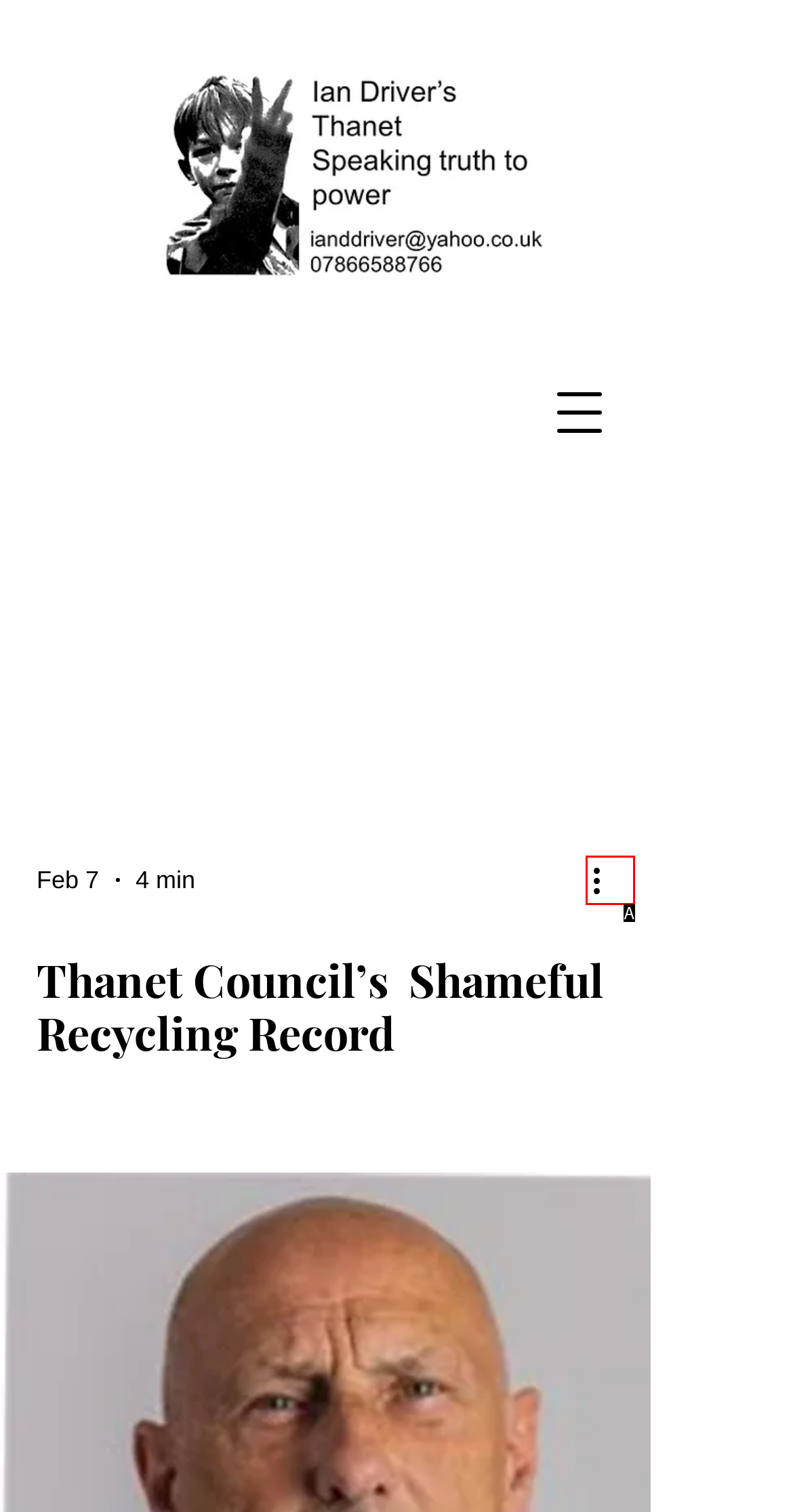Based on the element description: aria-label="More actions", choose the HTML element that matches best. Provide the letter of your selected option.

A